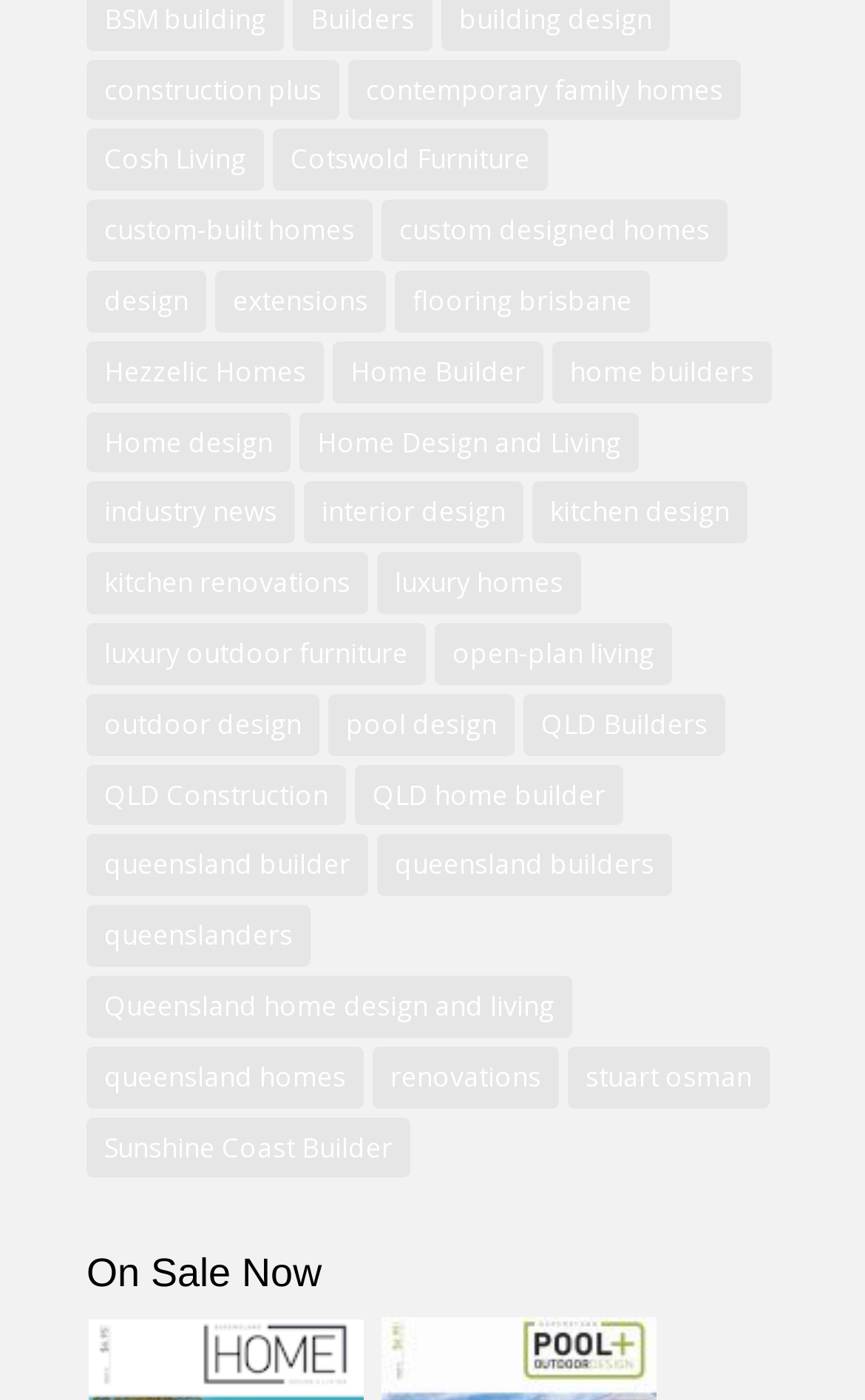Identify the bounding box for the given UI element using the description provided. Coordinates should be in the format (top-left x, top-left y, bottom-right x, bottom-right y) and must be between 0 and 1. Here is the description: renovations

[0.431, 0.747, 0.646, 0.791]